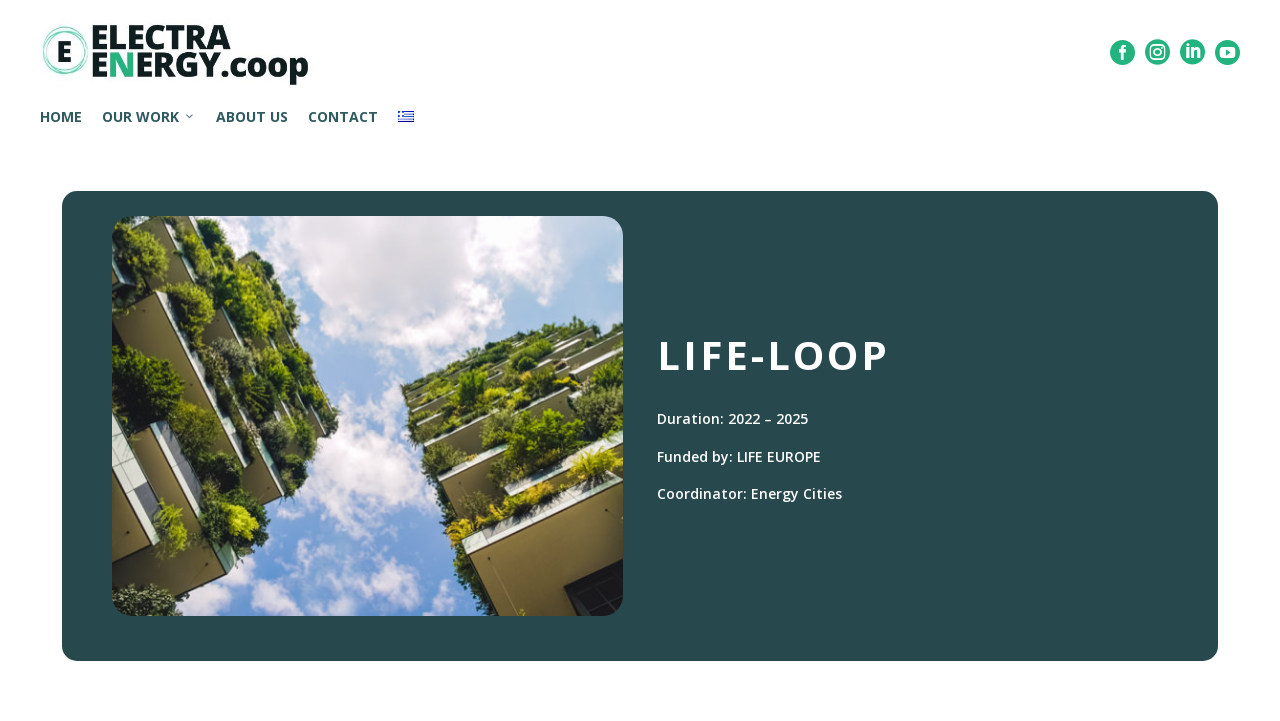Can you find the bounding box coordinates of the area I should click to execute the following instruction: "read about the project coordinator"?

[0.514, 0.672, 0.658, 0.698]